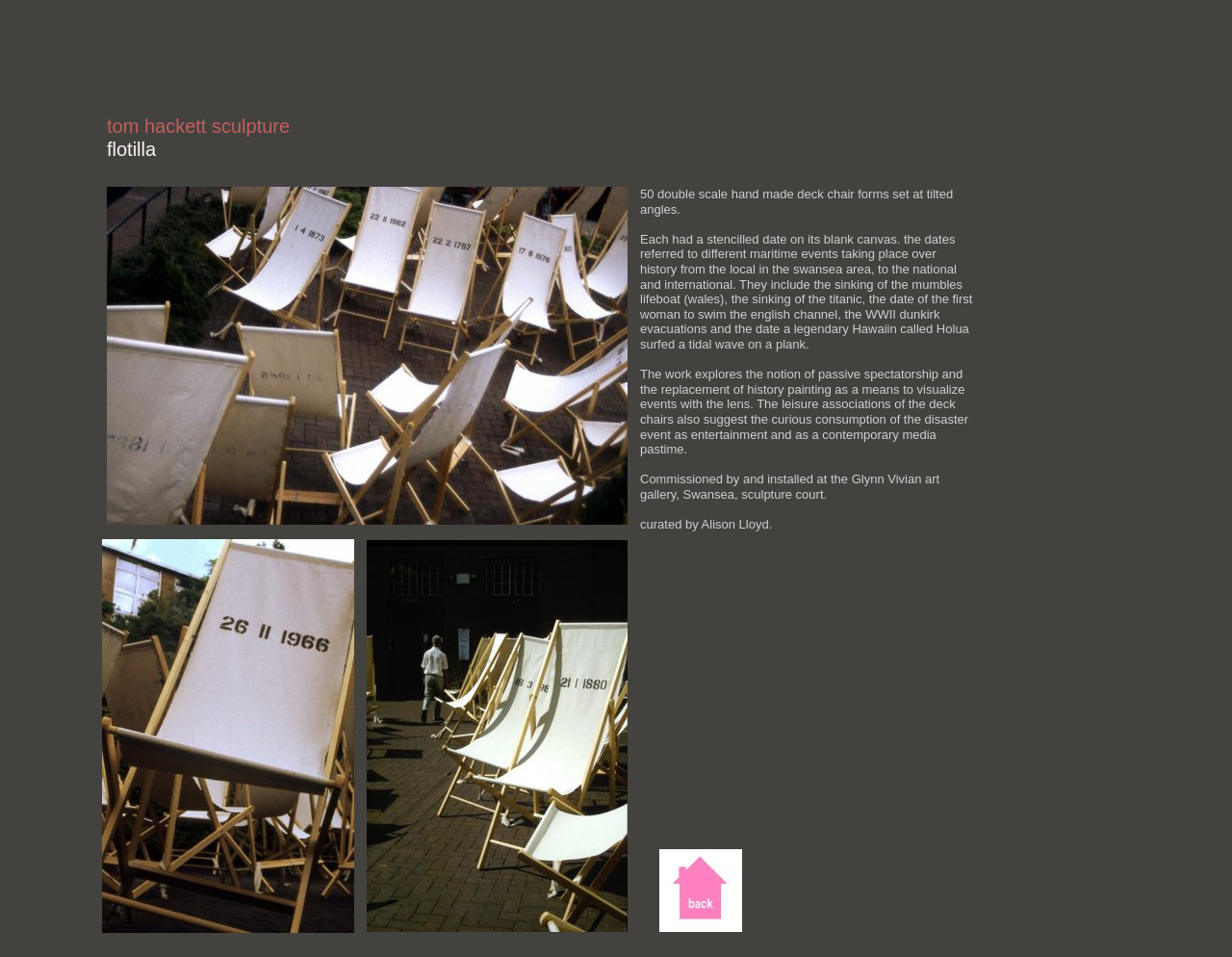Give a concise answer using one word or a phrase to the following question:
What is the theme of the sculpture?

Passive spectatorship